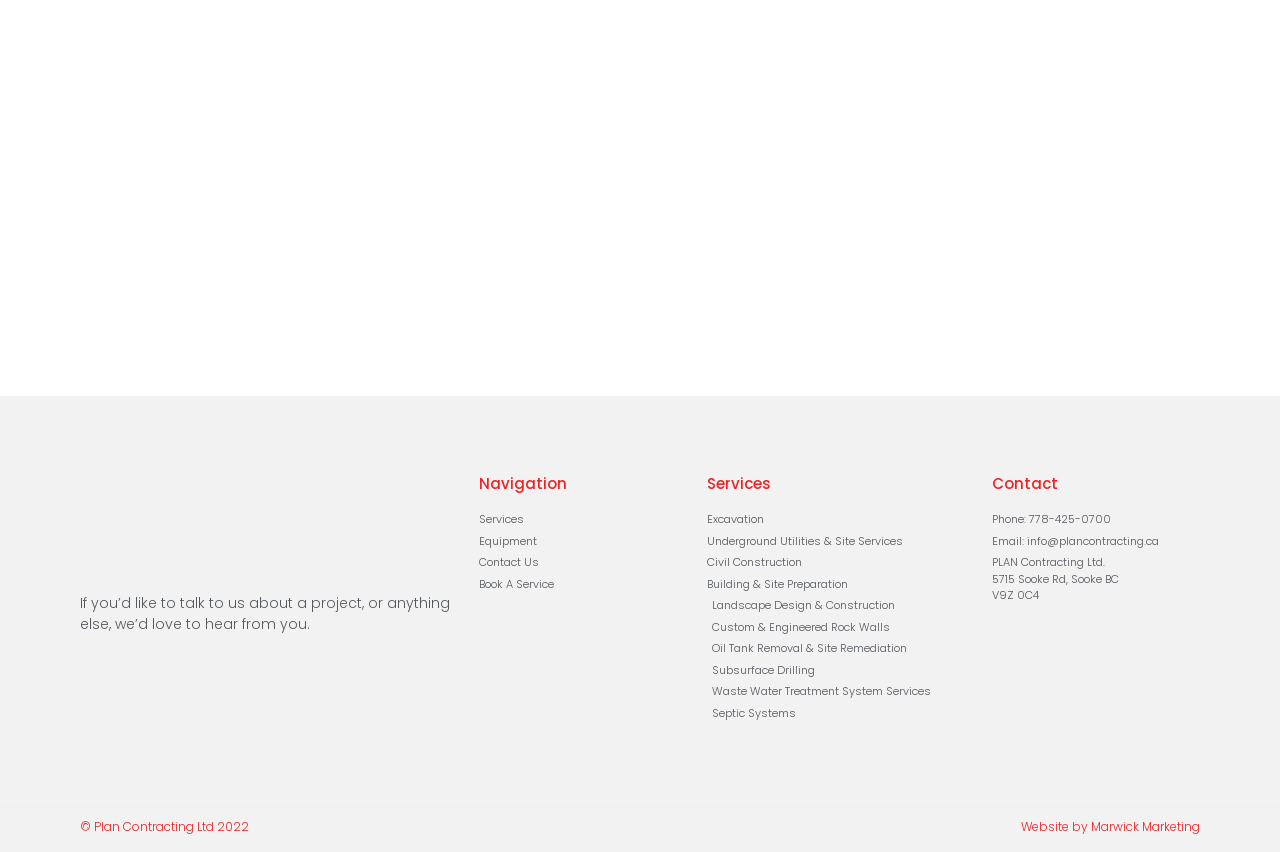Calculate the bounding box coordinates of the UI element given the description: "Civil Construction".

[0.552, 0.651, 0.759, 0.67]